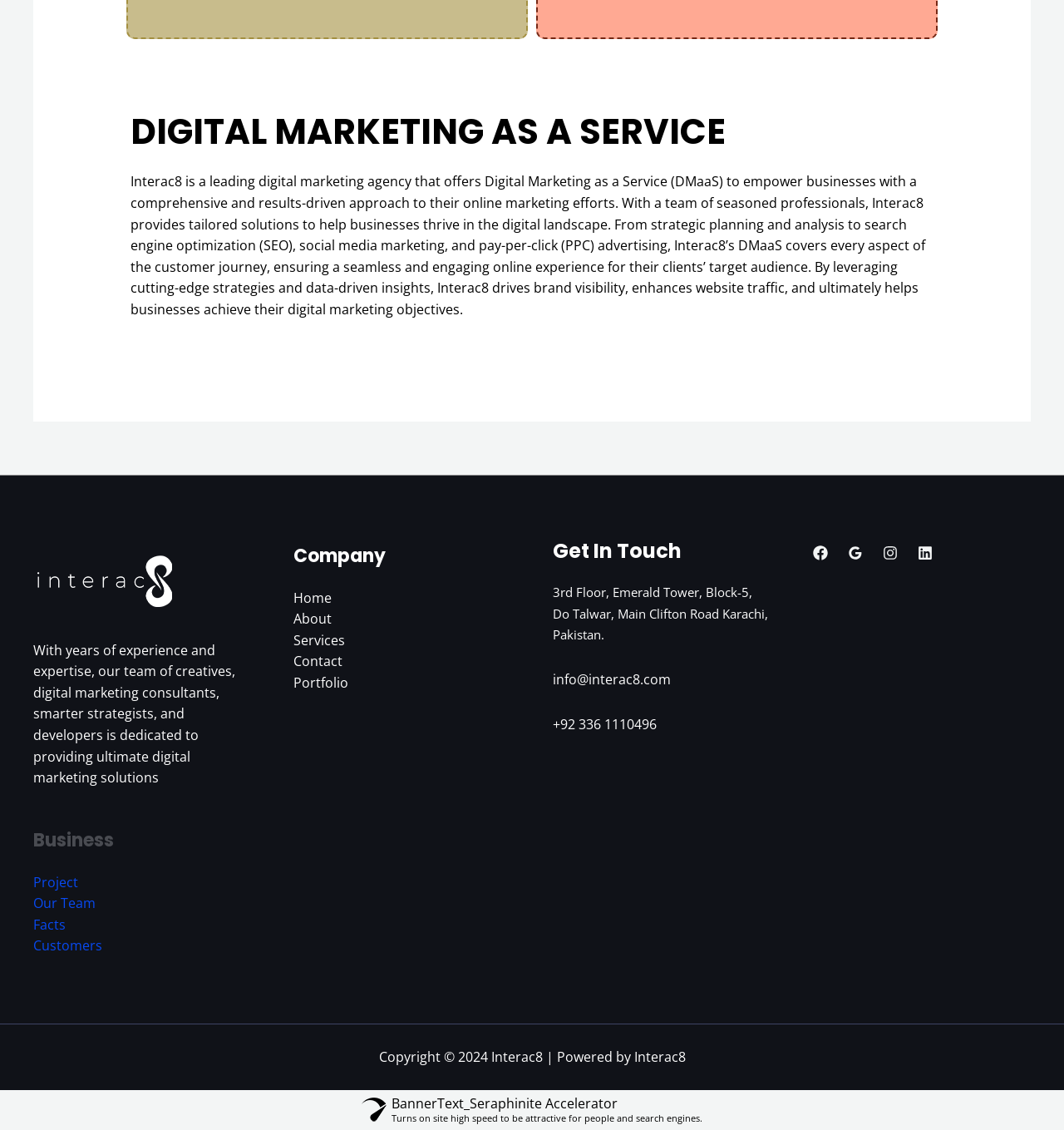Provide a short, one-word or phrase answer to the question below:
How many social media links are present in the footer?

4